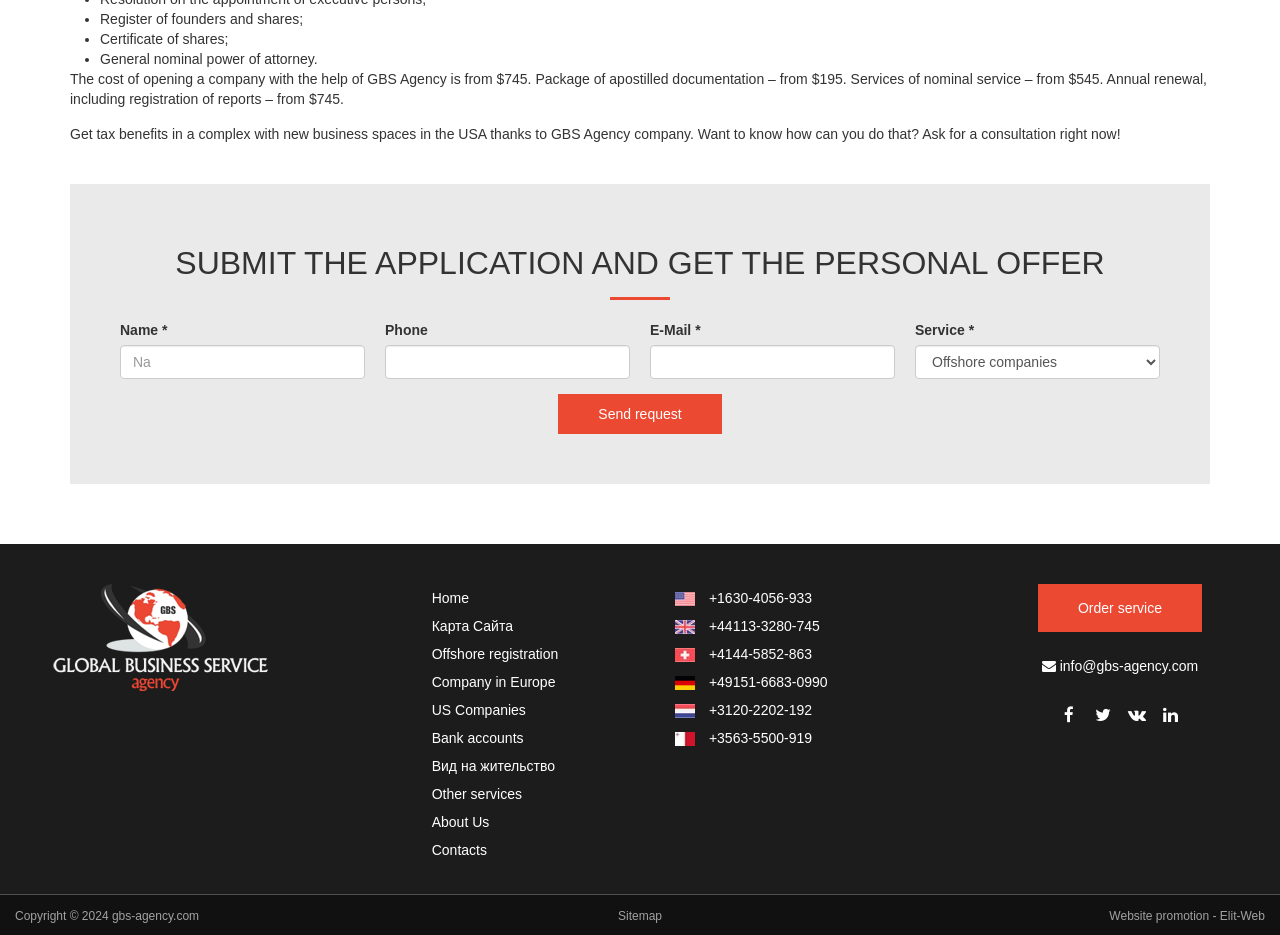Identify the bounding box coordinates necessary to click and complete the given instruction: "Call the phone number +1630-4056-933".

[0.554, 0.631, 0.634, 0.648]